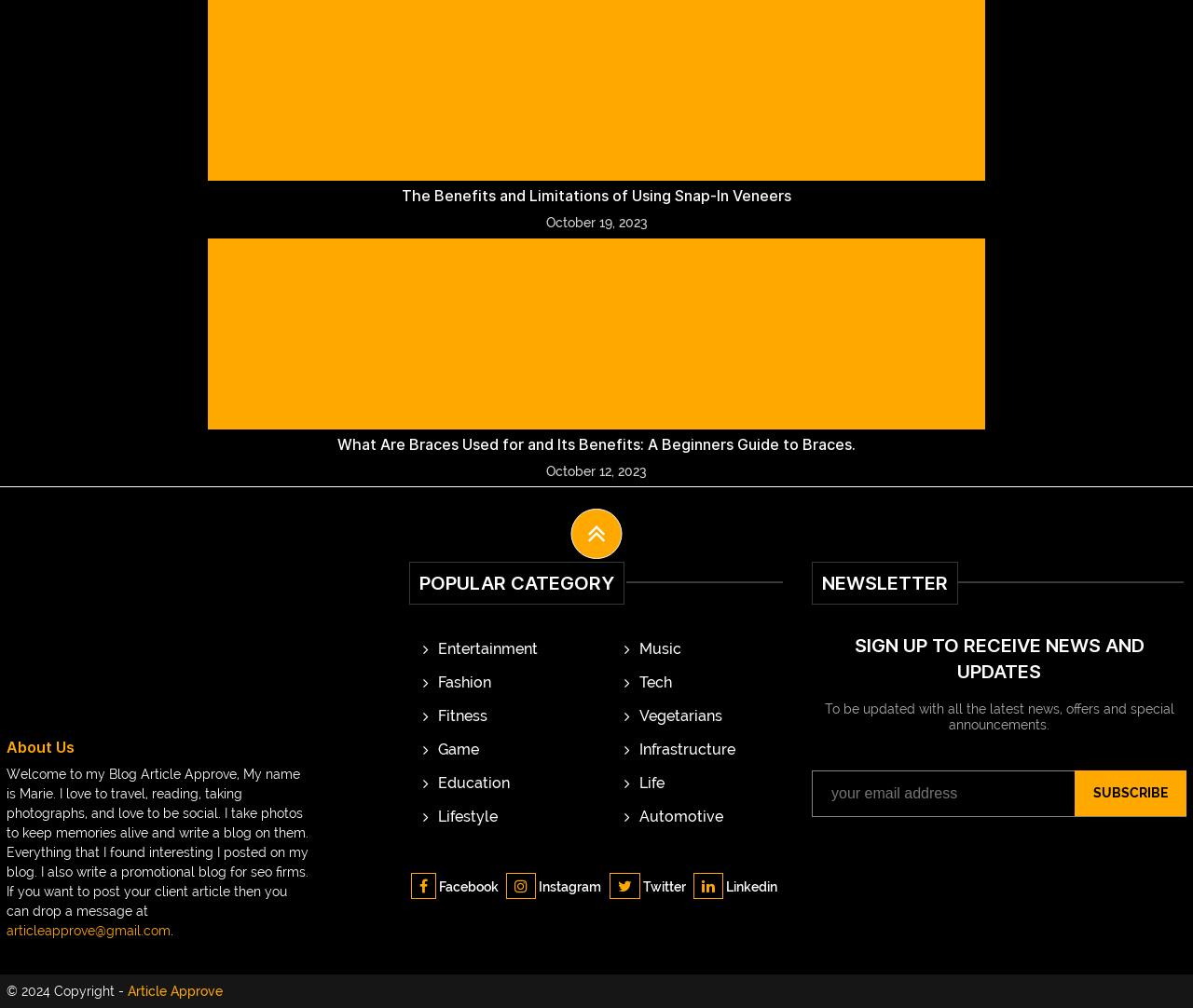Identify the bounding box coordinates of the specific part of the webpage to click to complete this instruction: "Contact the author via email".

[0.005, 0.916, 0.143, 0.93]